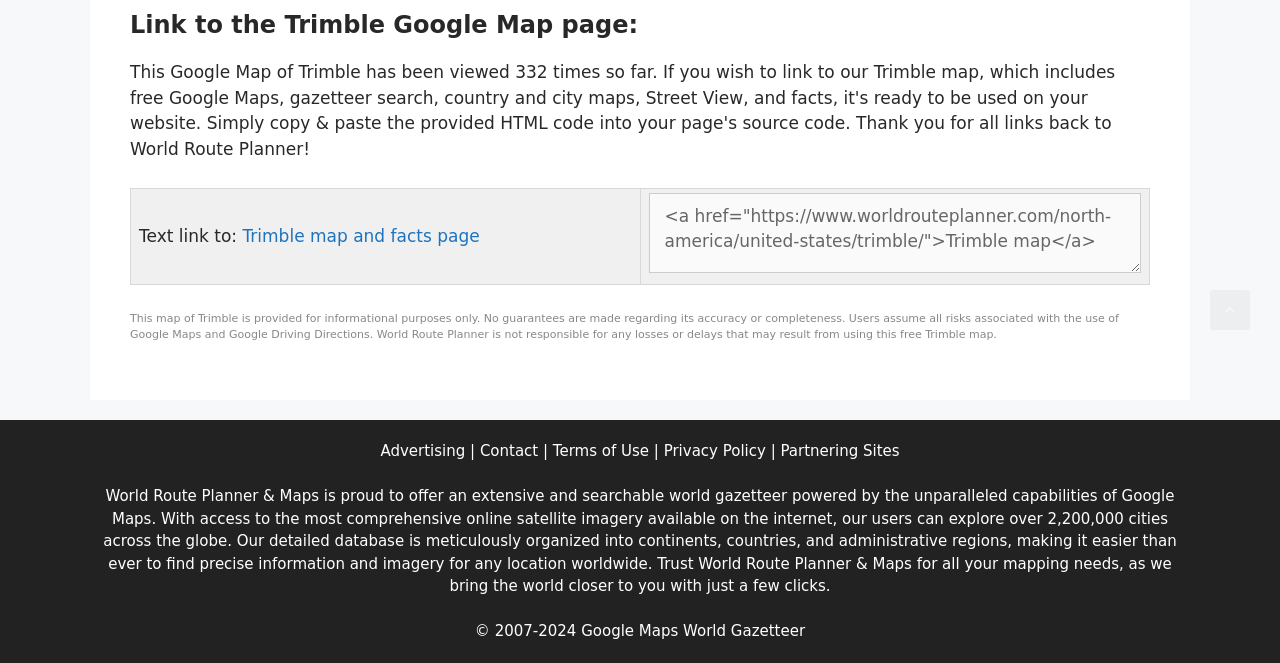Based on the element description, predict the bounding box coordinates (top-left x, top-left y, bottom-right x, bottom-right y) for the UI element in the screenshot: Partnering Sites

[0.61, 0.667, 0.703, 0.694]